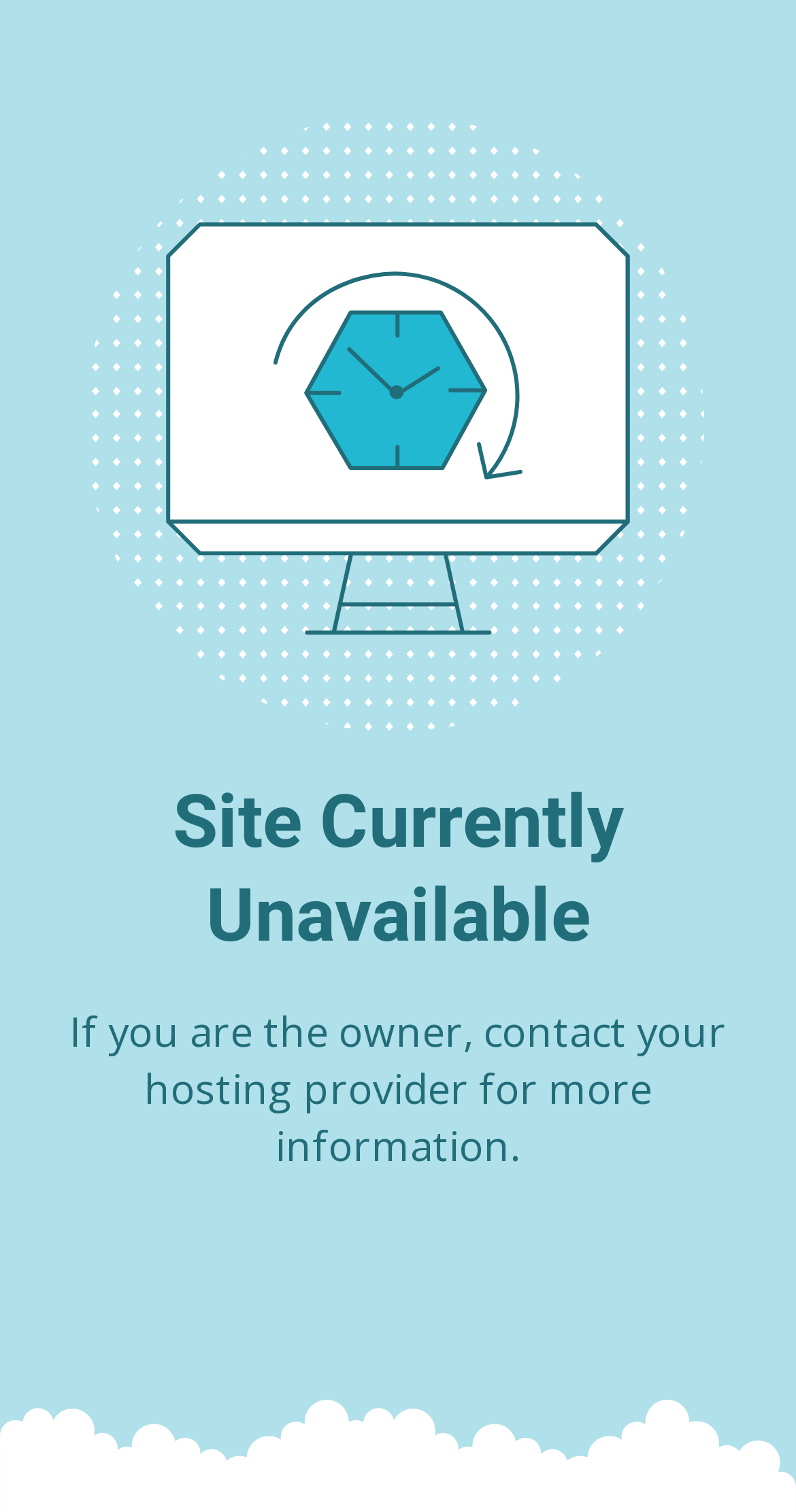Determine the main headline from the webpage and extract its text.

Site Currently Unavailable